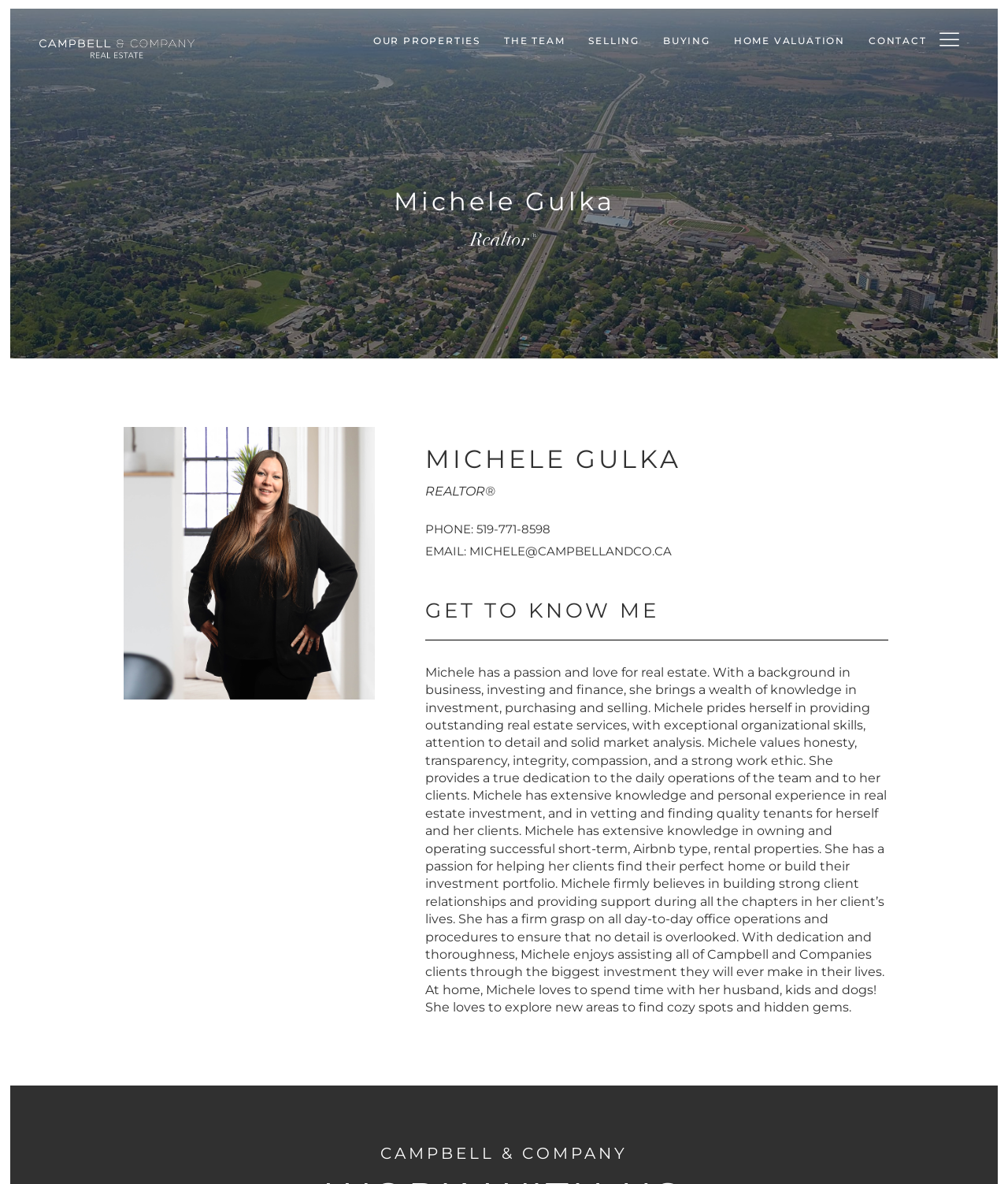Please give a concise answer to this question using a single word or phrase: 
What is Michele's passion in real estate?

helping clients find their perfect home